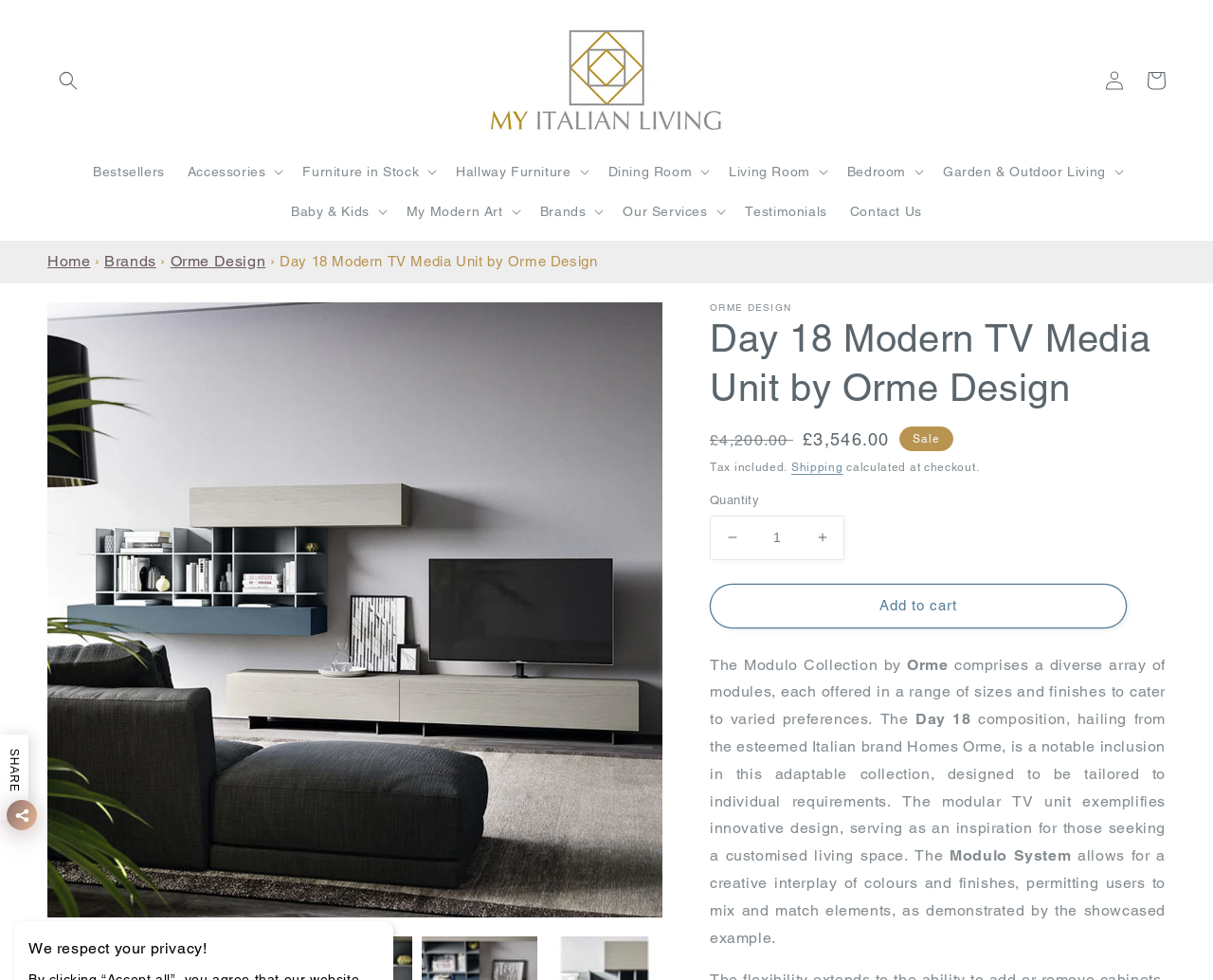Identify the bounding box coordinates for the UI element mentioned here: "Dining Room". Provide the coordinates as four float values between 0 and 1, i.e., [left, top, right, bottom].

[0.492, 0.154, 0.591, 0.195]